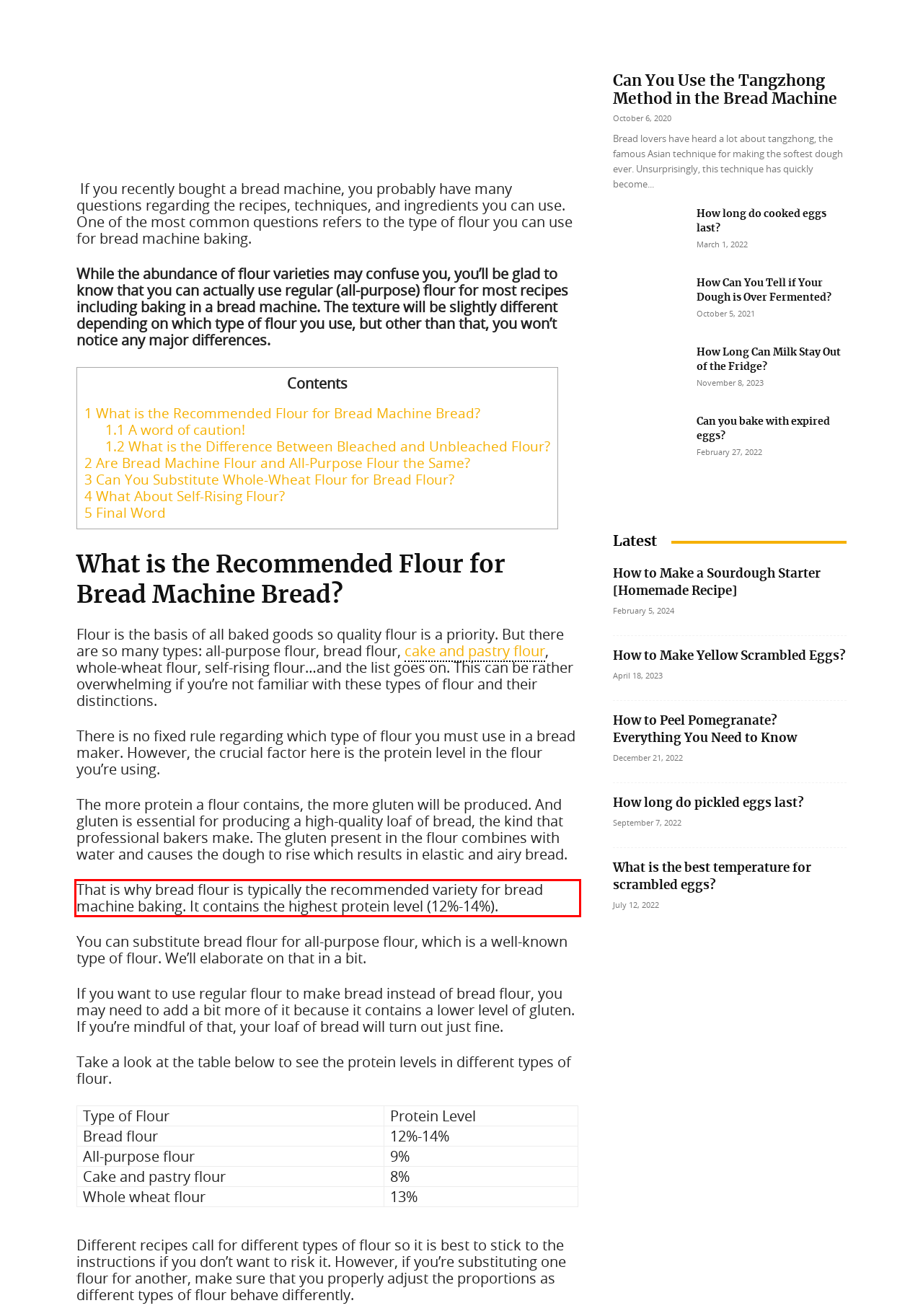Examine the webpage screenshot and use OCR to obtain the text inside the red bounding box.

That is why bread flour is typically the recommended variety for bread machine baking. It contains the highest protein level (12%-14%).